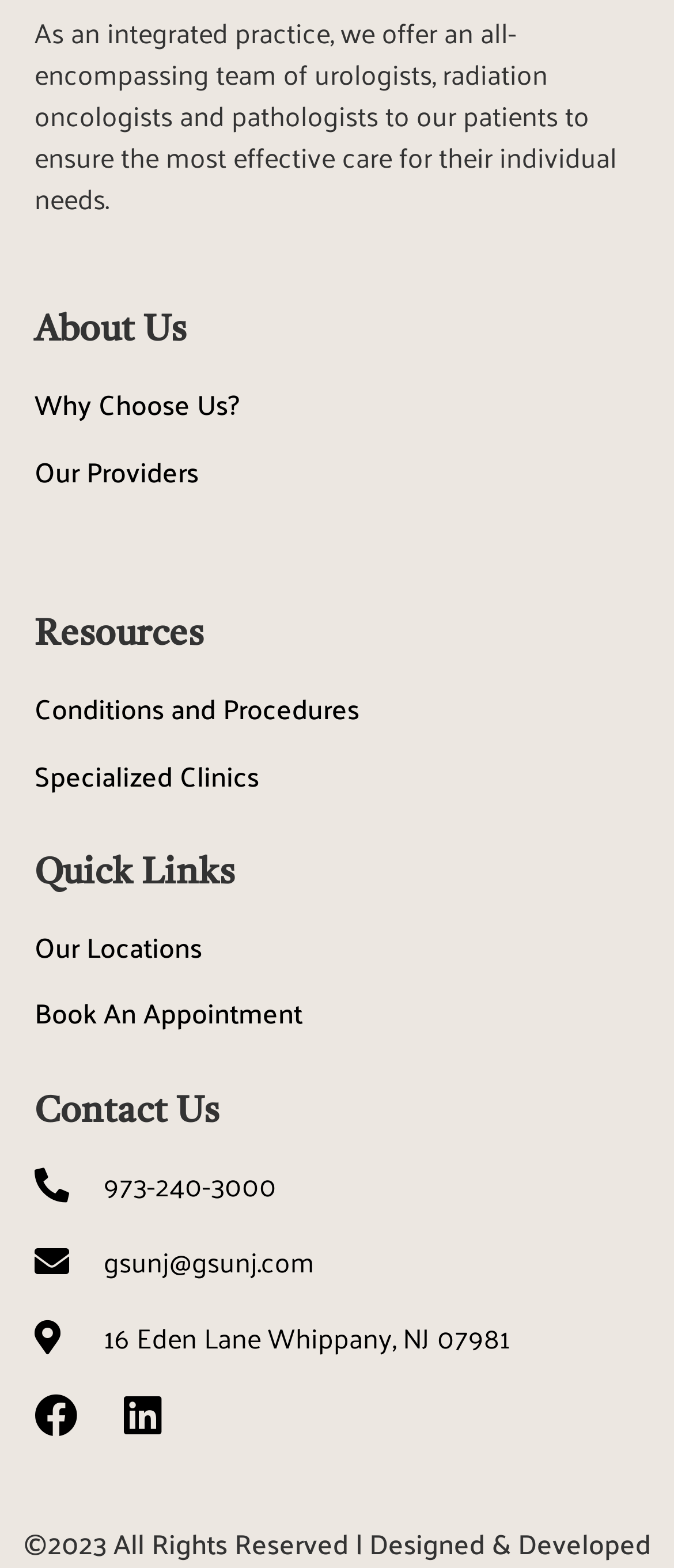Can you look at the image and give a comprehensive answer to the question:
What type of medical professionals are part of the practice?

Based on the static text at the top of the page, it is mentioned that the practice has an all-encompassing team of urologists, radiation oncologists, and pathologists to ensure the most effective care for their individual needs.